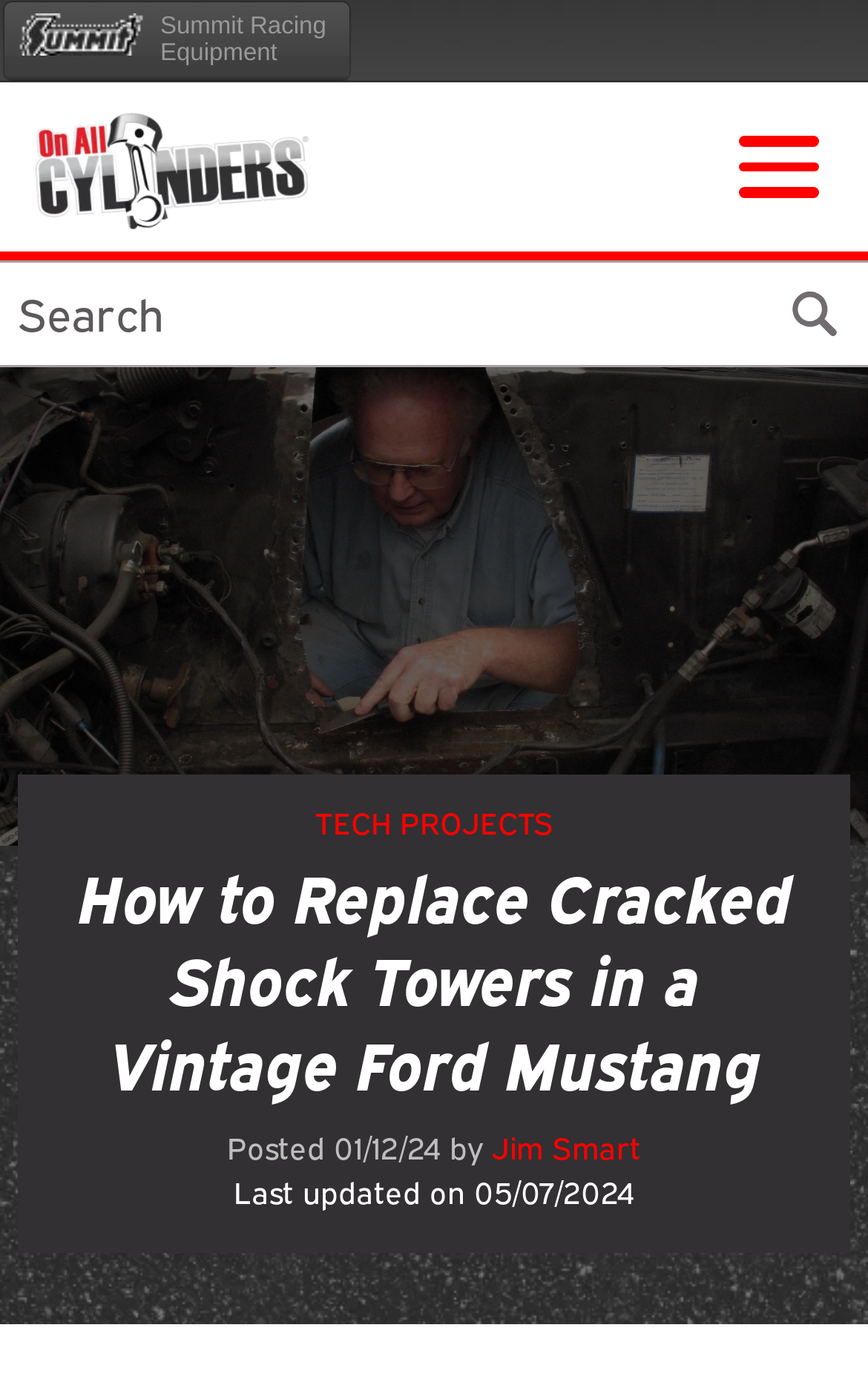Provide the bounding box coordinates of the UI element this sentence describes: "aria-label="Menu"".

[0.815, 0.075, 0.959, 0.165]